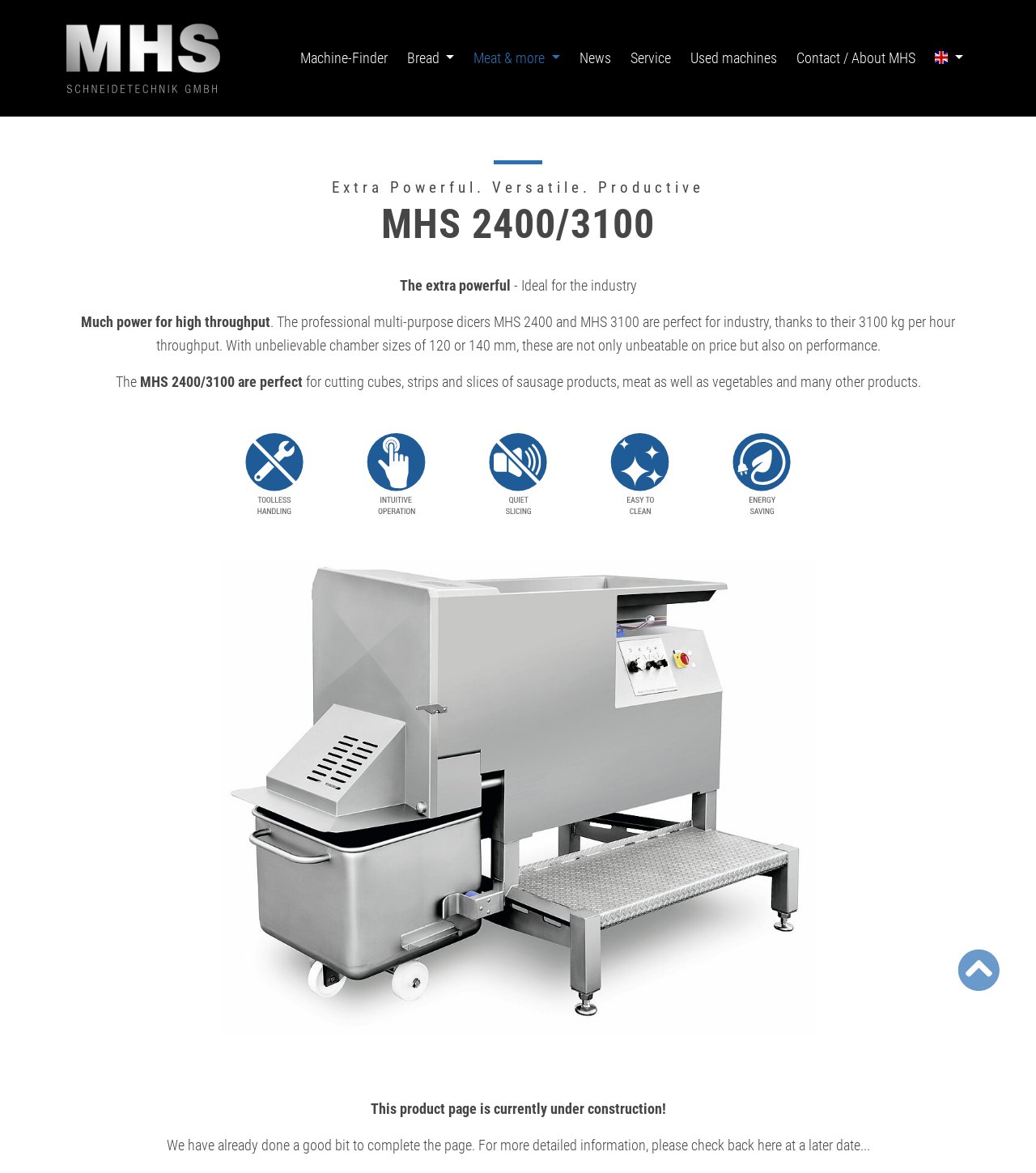Pinpoint the bounding box coordinates of the element to be clicked to execute the instruction: "Click on the MHS-Schneidetechnik link".

[0.064, 0.017, 0.212, 0.083]